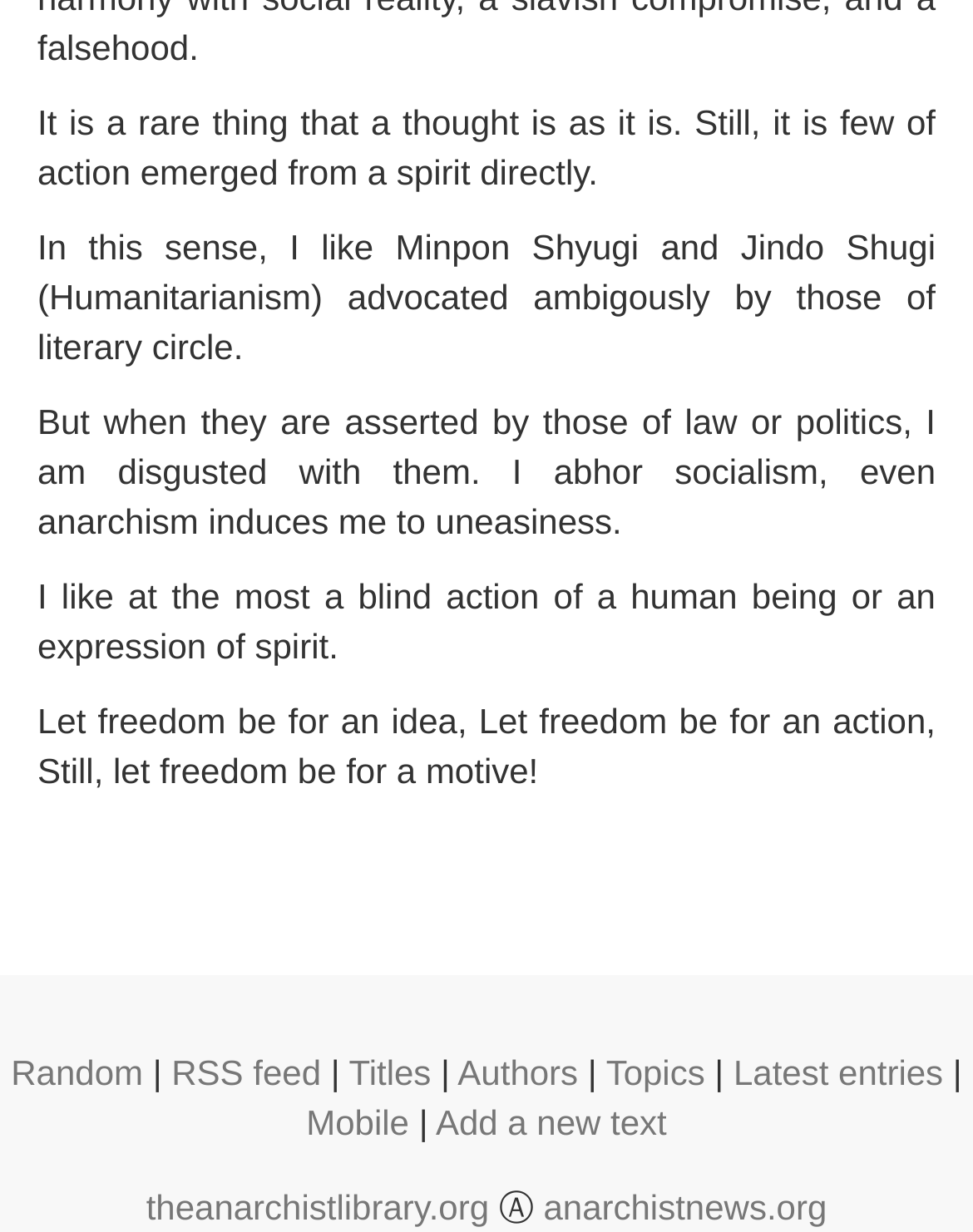Locate the bounding box coordinates of the element to click to perform the following action: 'Browse Titles'. The coordinates should be given as four float values between 0 and 1, in the form of [left, top, right, bottom].

[0.359, 0.853, 0.443, 0.886]